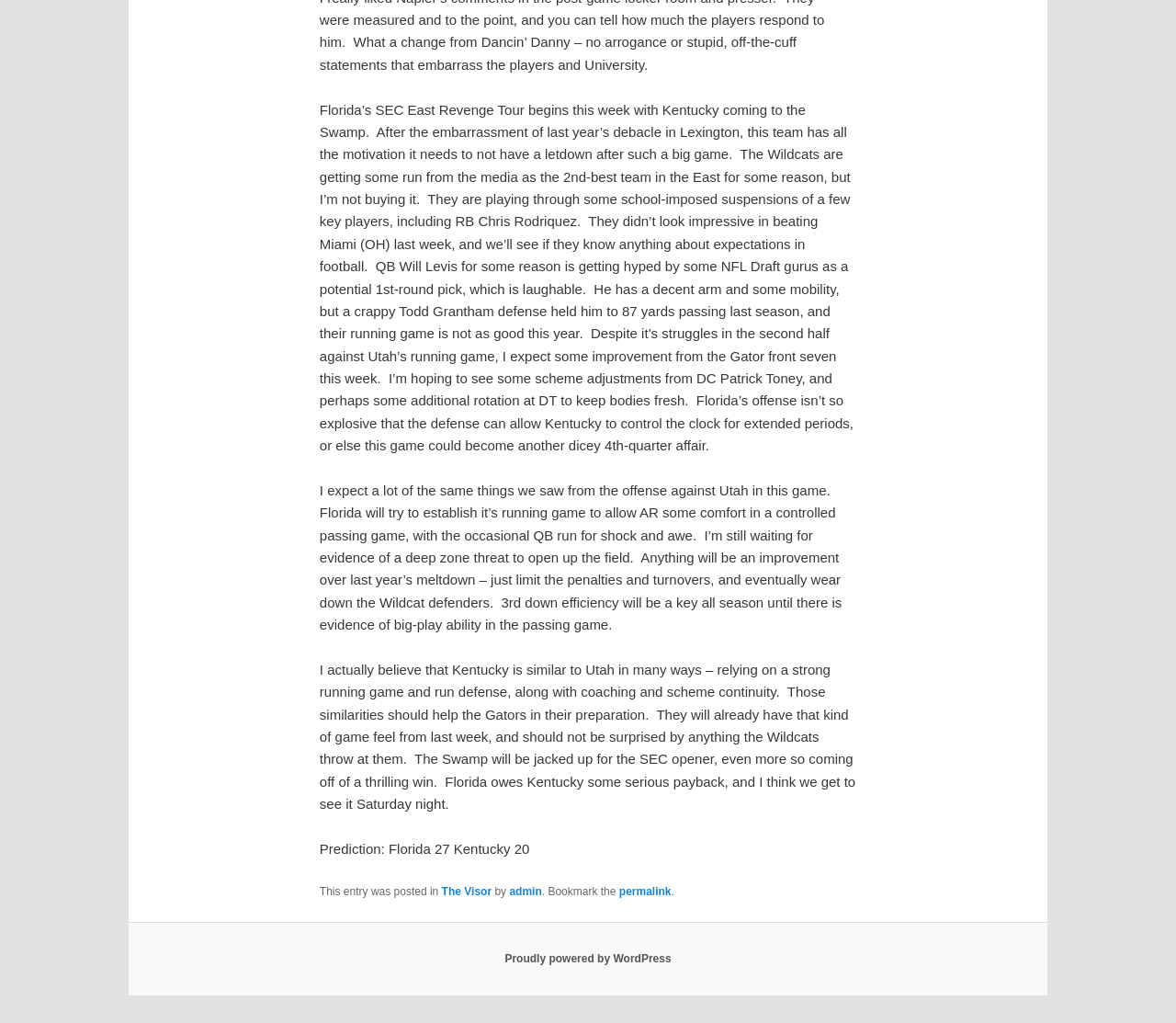Using the format (top-left x, top-left y, bottom-right x, bottom-right y), provide the bounding box coordinates for the described UI element. All values should be floating point numbers between 0 and 1: permalink

[0.526, 0.865, 0.571, 0.877]